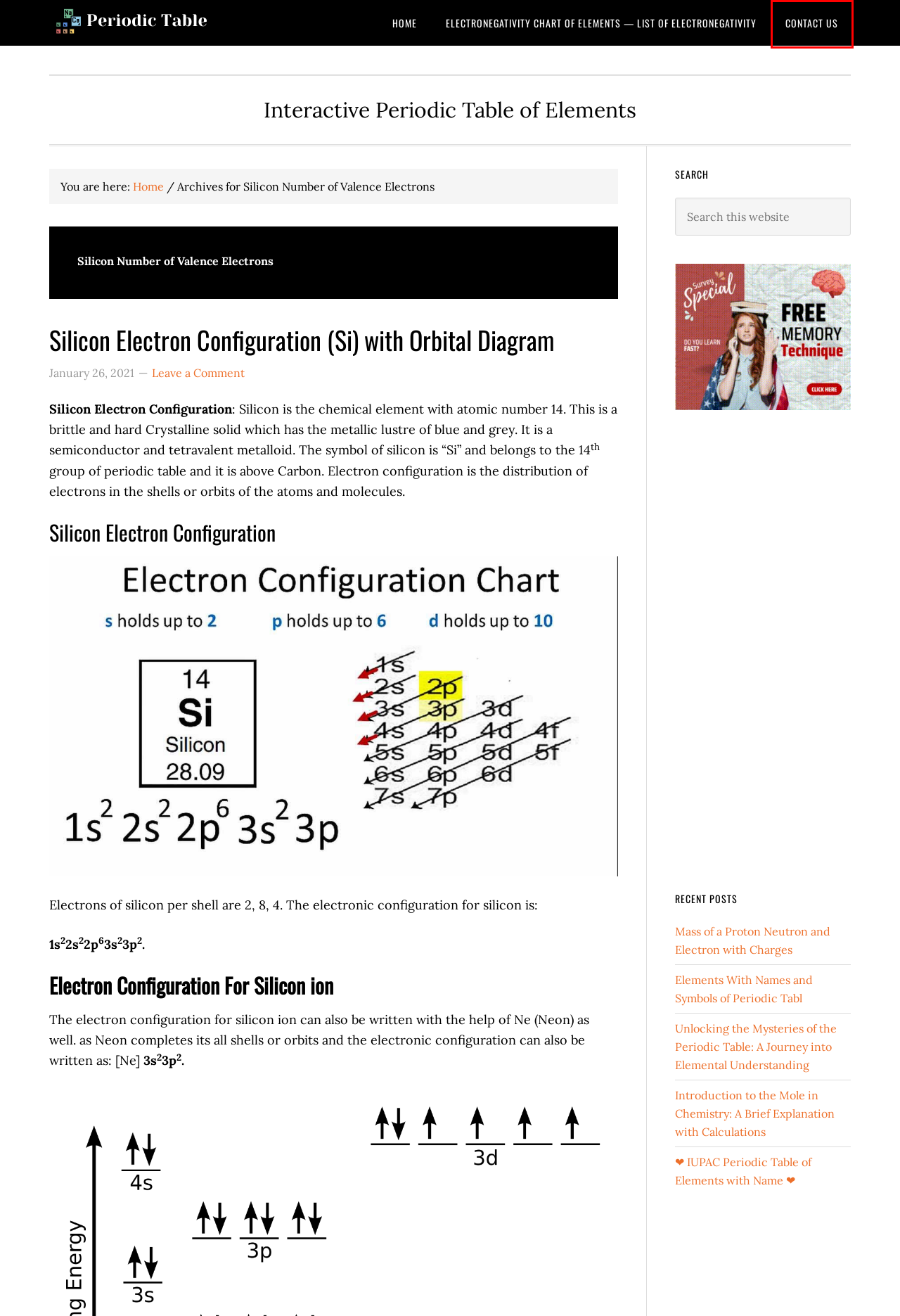Examine the screenshot of the webpage, which has a red bounding box around a UI element. Select the webpage description that best fits the new webpage after the element inside the red bounding box is clicked. Here are the choices:
A. Elements With Names and Symbols of Periodic Table
B. ❤️ IUPAC Periodic Table of Elements with Name ❤️
C. Contact Us - Dynamic Periodic Table of Elements and Chemistry
D. Unlocking the Mysteries of the Periodic Table: Journey of Elemental
E. Introduction to the Mole in Chemistry: A Brief Explanation
F. Mass of a Proton Neutron and Electron with Charges
G. Periodic Table of Elements [Download Free Printable P Table]
H. Electronegativity Chart of Elements — List of Electronegativity

C